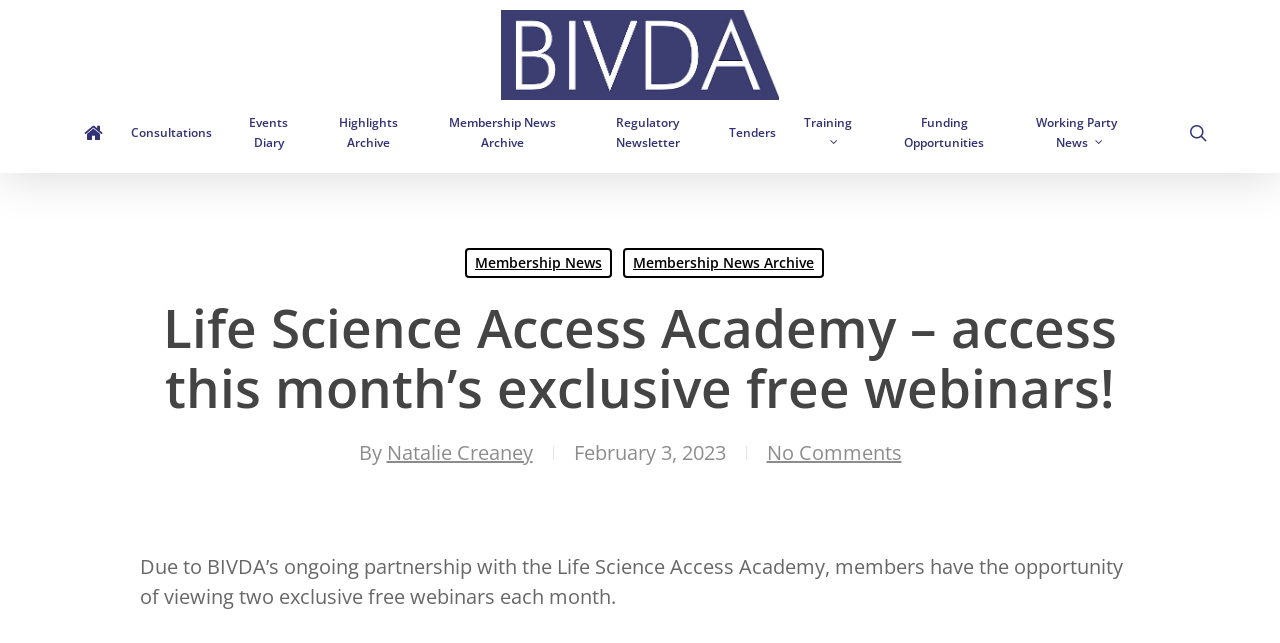Determine the bounding box for the described HTML element: "search". Ensure the coordinates are four float numbers between 0 and 1 in the format [left, top, right, bottom].

[0.927, 0.191, 0.945, 0.222]